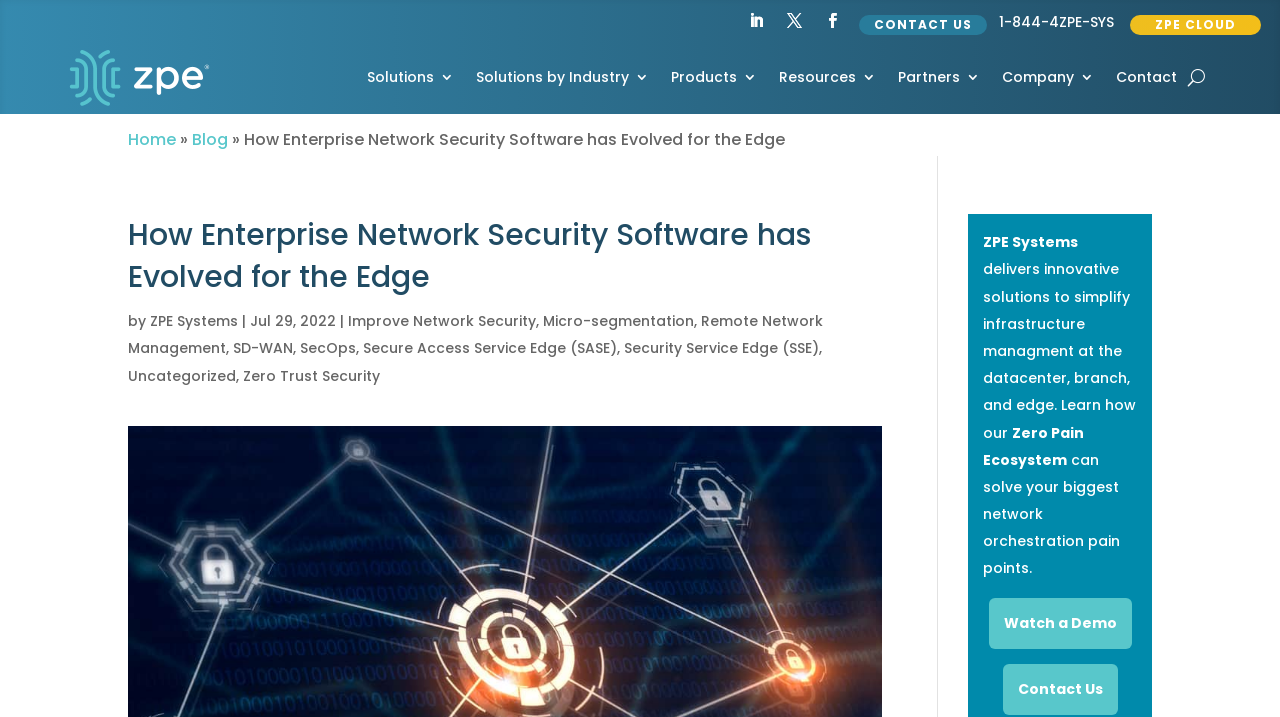Please determine the bounding box coordinates for the element that should be clicked to follow these instructions: "Click the CONTACT US link".

[0.671, 0.021, 0.771, 0.049]